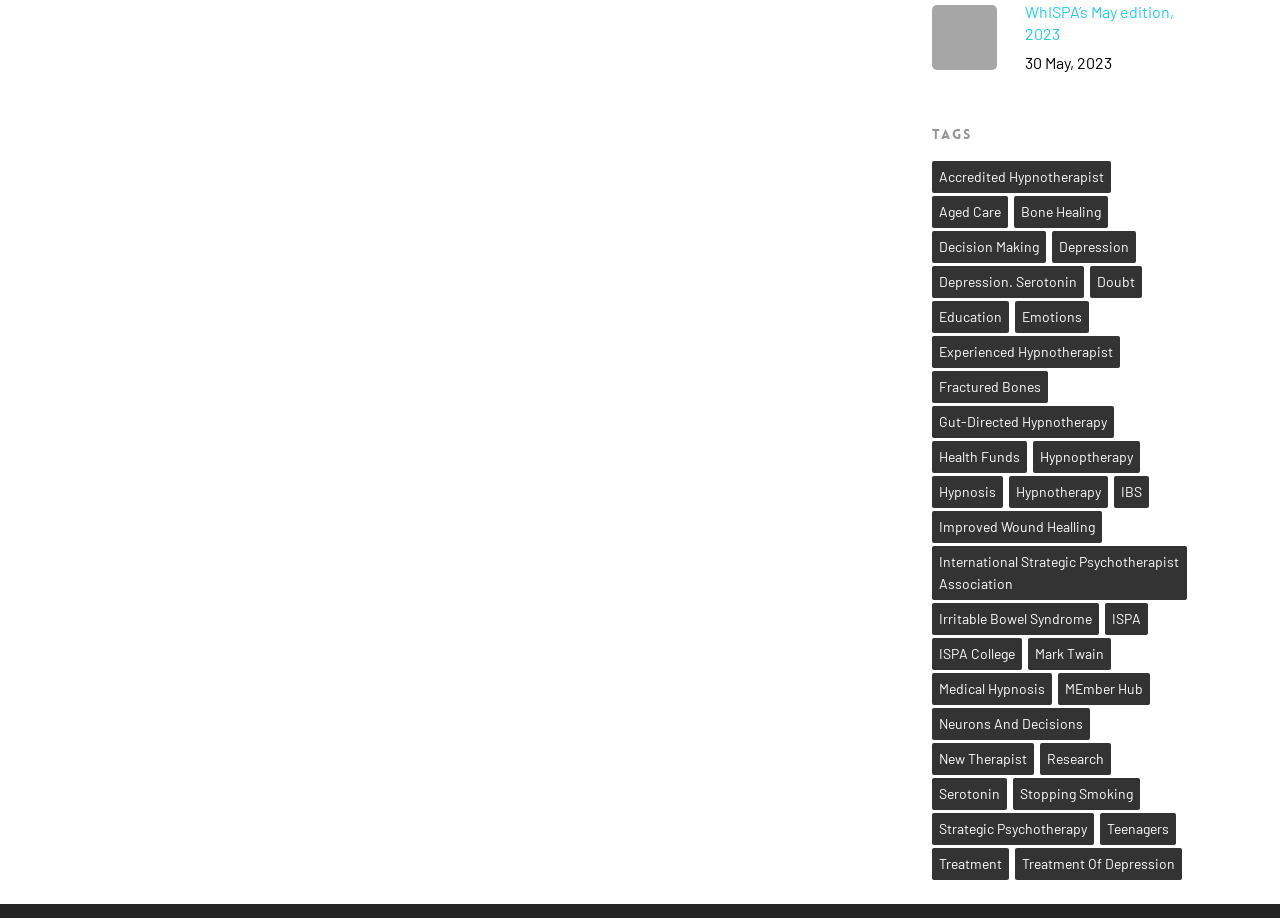Locate the bounding box coordinates of the element that should be clicked to fulfill the instruction: "Read about 'Strategic Psychotherapy'".

[0.733, 0.893, 0.849, 0.912]